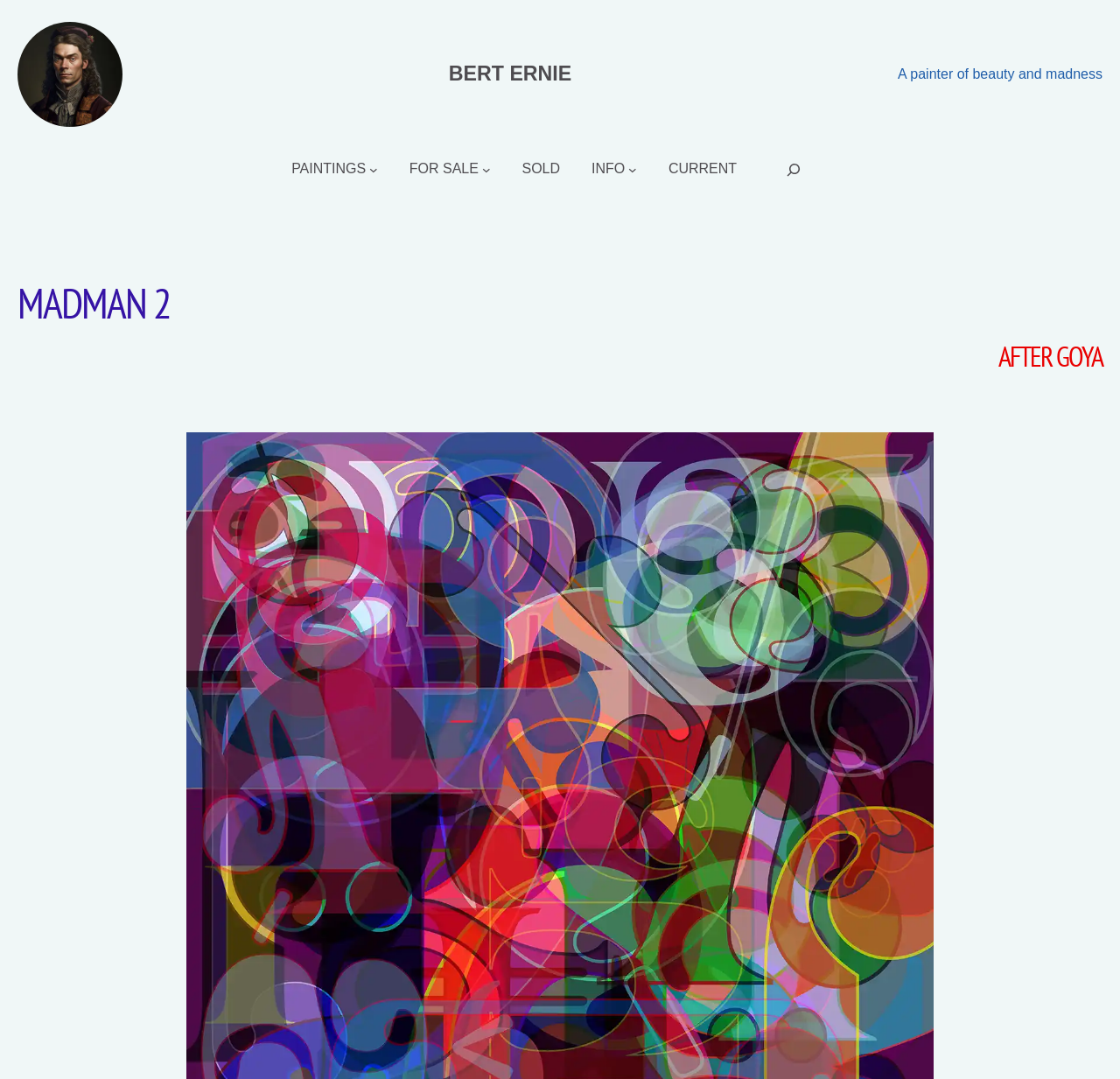What is the painter's style?
Can you provide a detailed and comprehensive answer to the question?

The painter's style is described in a static text element located at the top of the webpage, which says 'A painter of beauty and madness'.